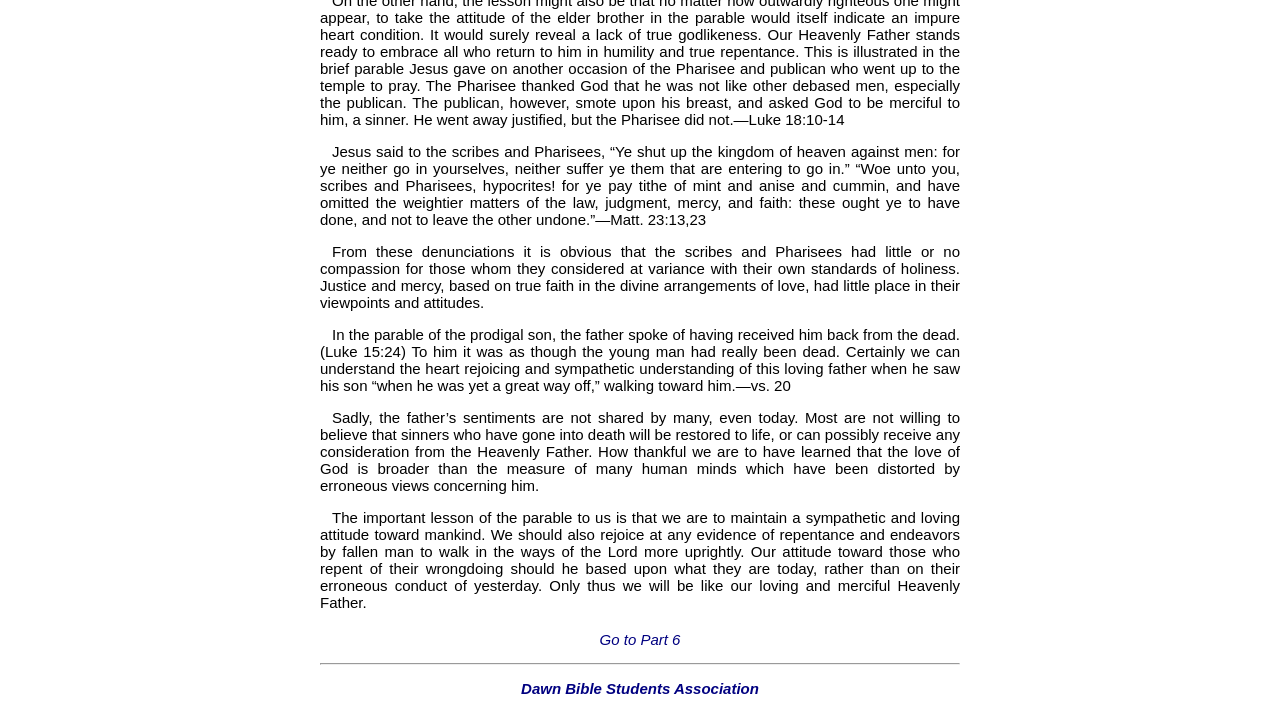What is the attitude of the scribes and Pharisees?
Please answer the question with a single word or phrase, referencing the image.

Lacking compassion